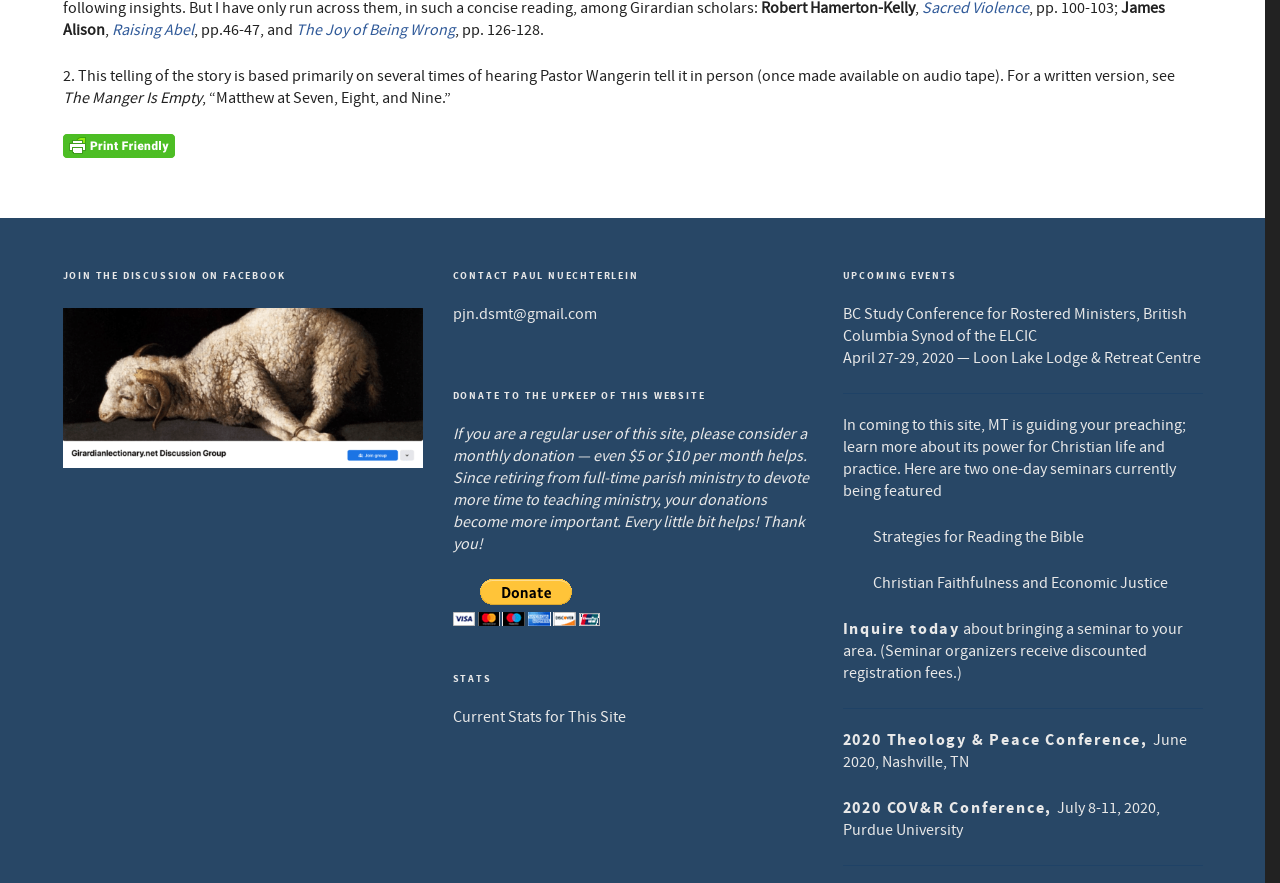What is the email address to contact Paul Nuechterlein?
Please provide an in-depth and detailed response to the question.

The email address to contact Paul Nuechterlein is 'pjn.dsmt@gmail.com', which is a link element with the text 'pjn.dsmt@gmail.com' and bounding box coordinates [0.354, 0.344, 0.466, 0.366]. This email address is listed under the heading 'CONTACT PAUL NUECHTERLEIN'.